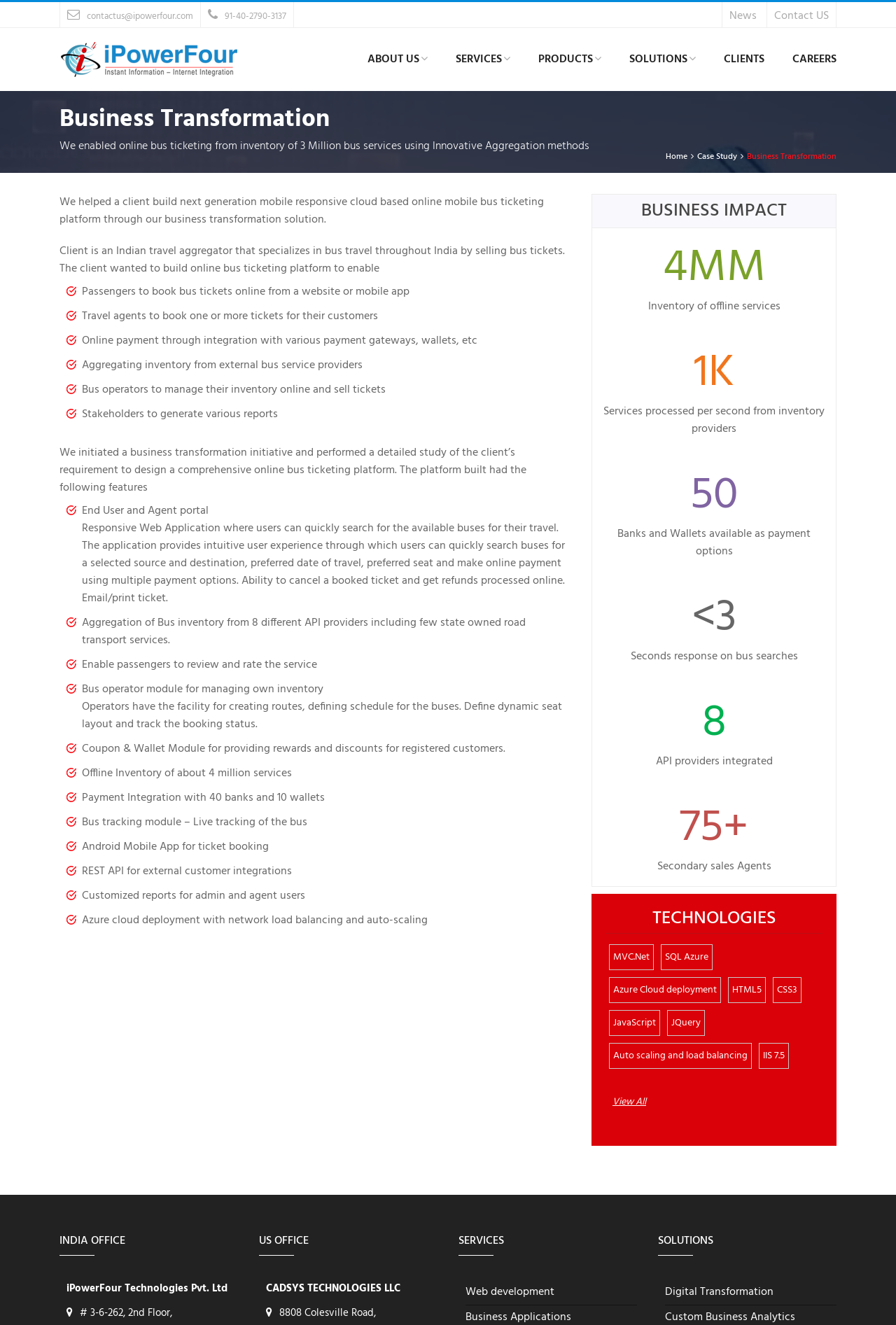Please find the bounding box coordinates of the element that needs to be clicked to perform the following instruction: "Explore 'Web development' services". The bounding box coordinates should be four float numbers between 0 and 1, represented as [left, top, right, bottom].

[0.52, 0.968, 0.619, 0.982]